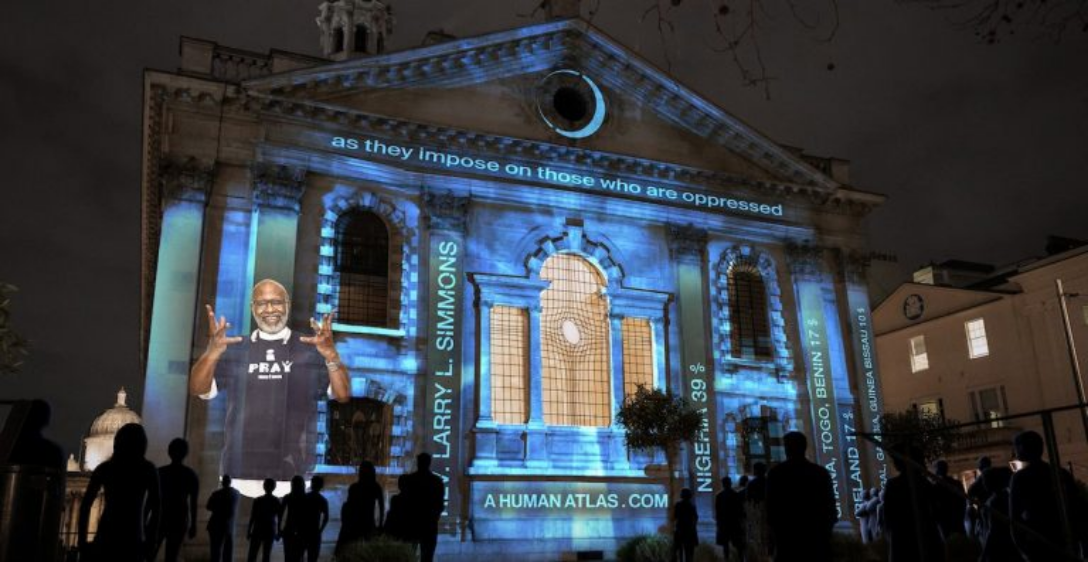Explain what is happening in the image with elaborate details.

The image depicts a dramatic exterior projection titled "Fields of Vision," created by artist Marcus Lyon, which illuminates the façade of St. Martin-in-the-Fields in London. In the forefront, Larry L. Simmons is shown gesturing emphatically, dressed in a dark shirt that reads "PRAY," symbolizing themes of hope and activism. The projection captures various statistics and messages regarding oppression, enhancing the visual impact against the architecture's historical backdrop. The artwork, designed to explore concepts of freedom and community, draws a crowd of onlookers beneath the vibrant blue hues of the projection, inviting contemplation on the narratives represented through portraits and ancestral mapping.